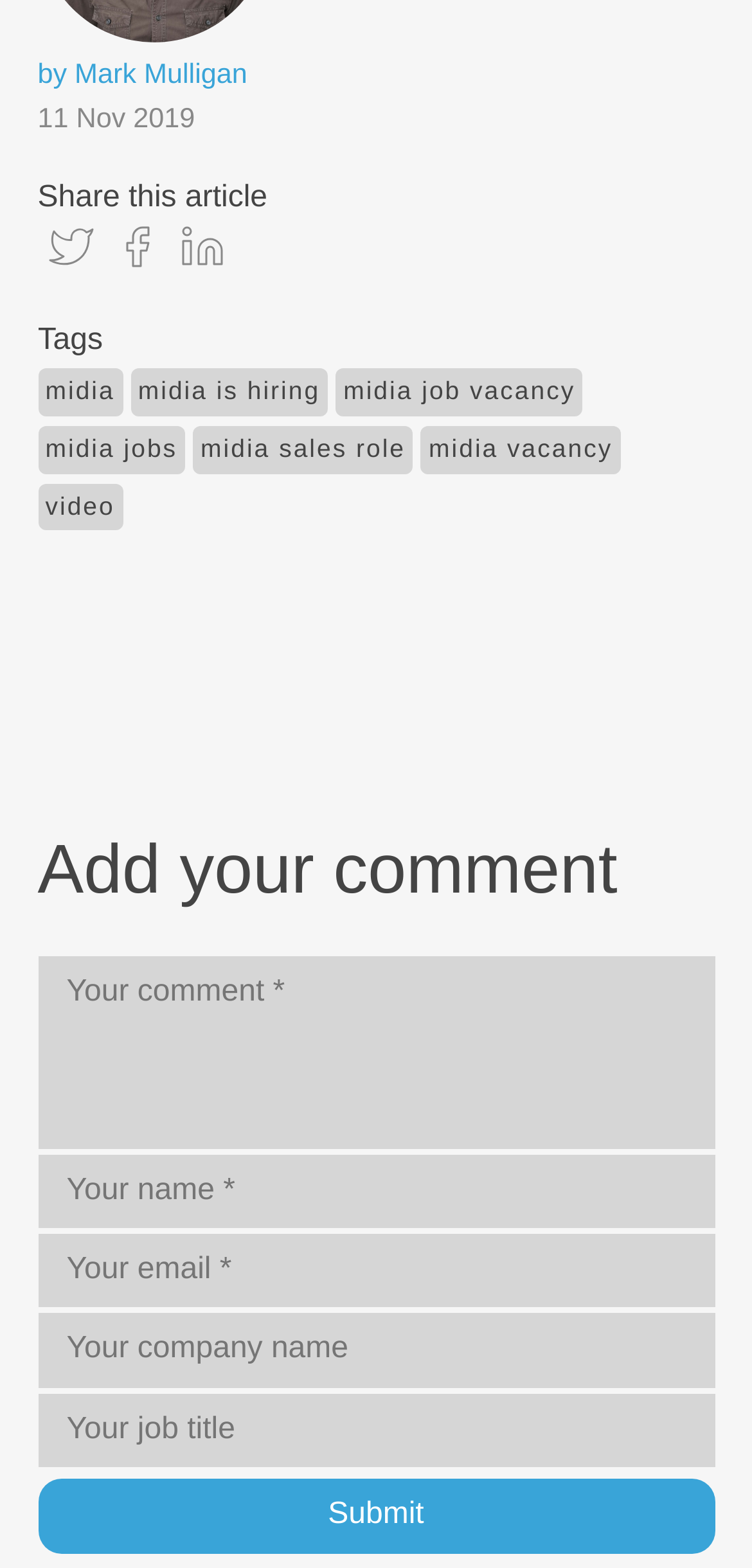Please provide a short answer using a single word or phrase for the question:
What is the label of the last text field?

Nothing